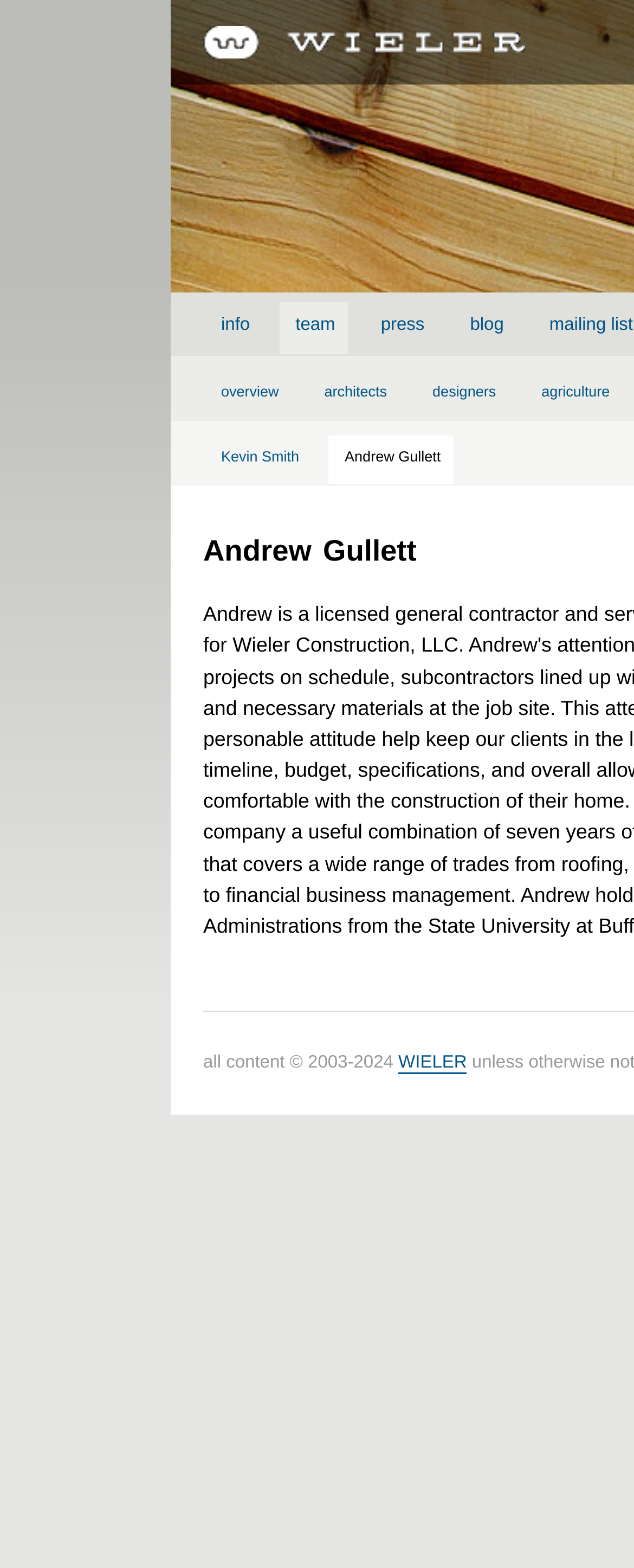How many categories are listed under the company section? Look at the image and give a one-word or short phrase answer.

4